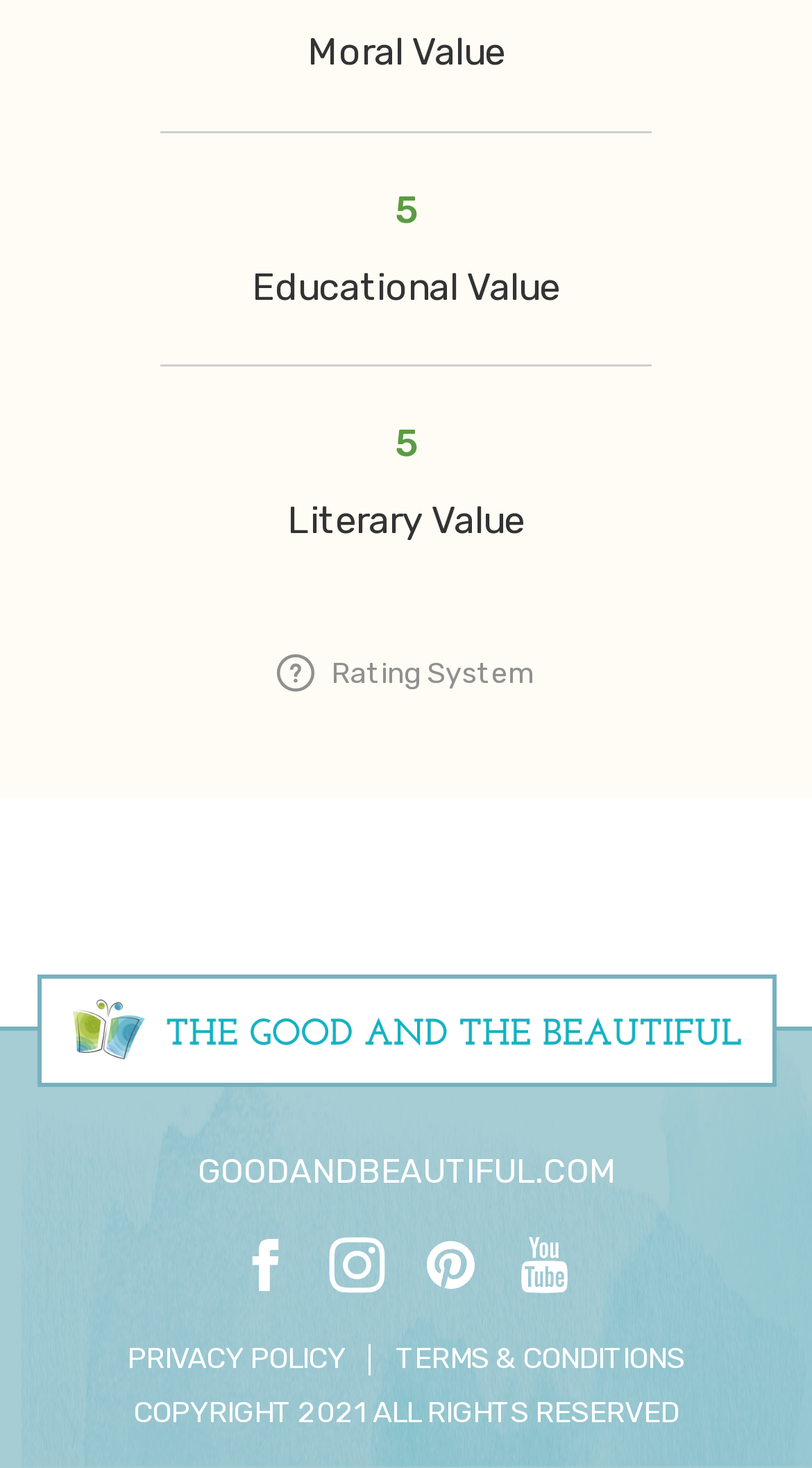What is the copyright year?
Please provide a comprehensive and detailed answer to the question.

I found the text 'COPYRIGHT 2021 ALL RIGHTS RESERVED' at the bottom of the webpage, which indicates that the copyright year is 2021.